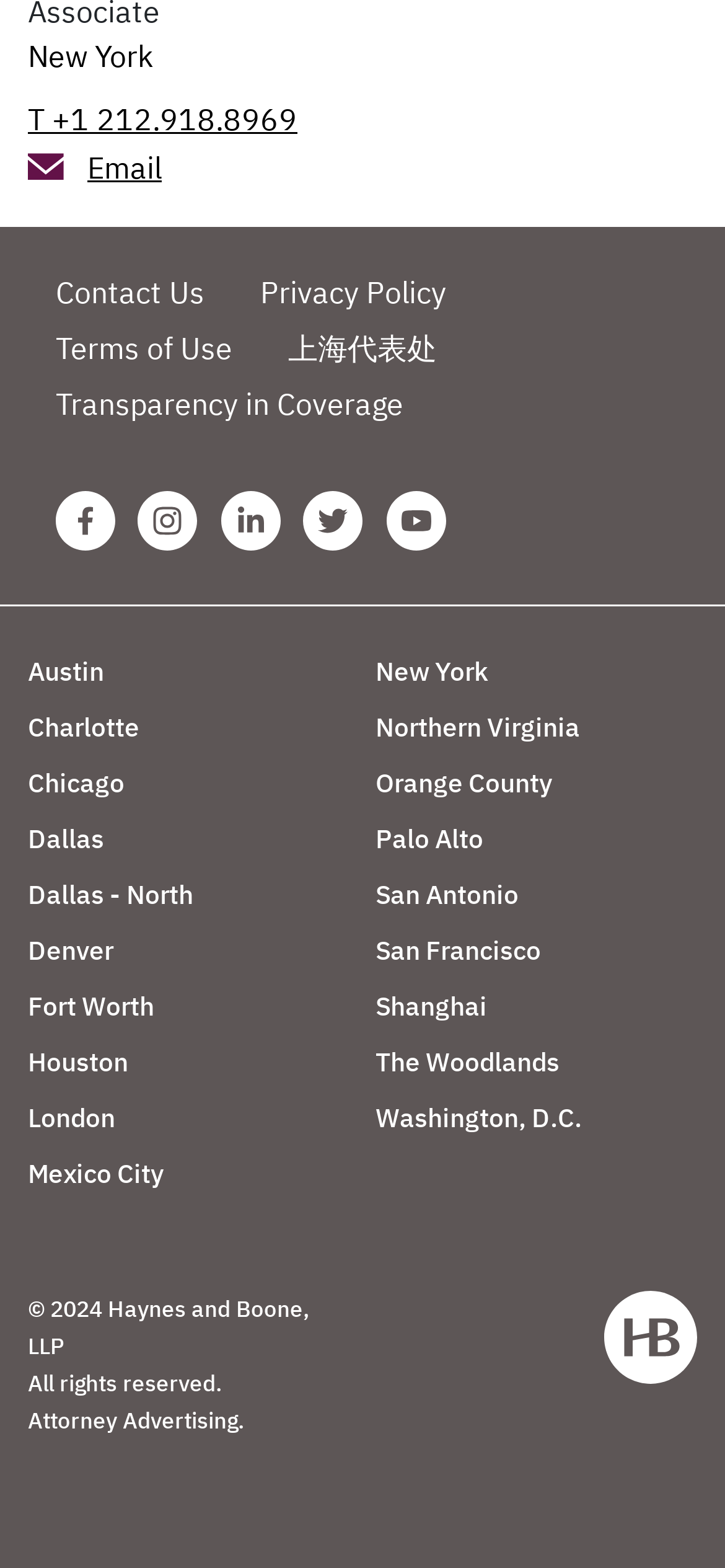What is the name of the law firm?
Please use the image to provide an in-depth answer to the question.

The name of the law firm can be inferred from the links 'Facebook Haynes Boone Page', 'Instagram Haynes Boone Page', 'Linkedin Haynes Boone Page', and 'Twitter Haynes Boone Page', which suggest that the law firm is Haynes and Boone.